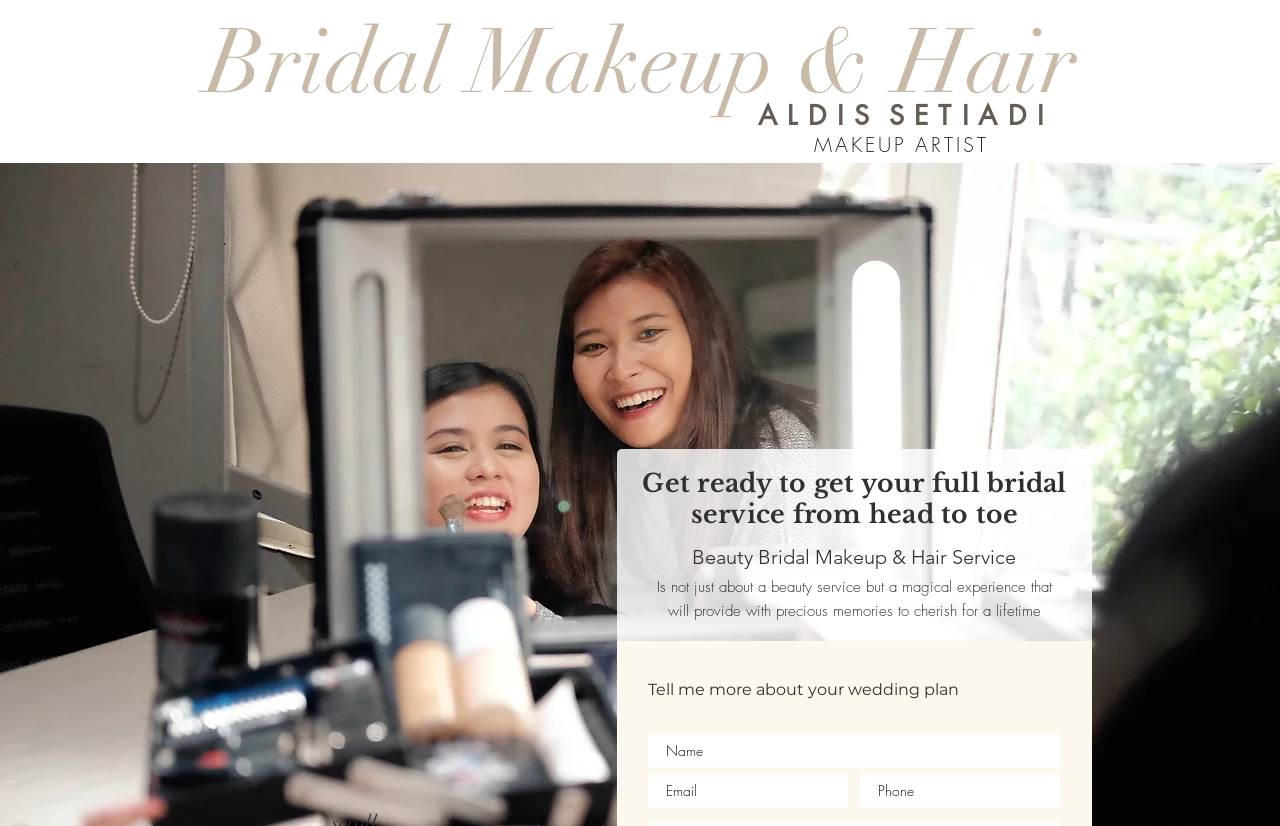What is the main service offered by this website?
Respond to the question with a single word or phrase according to the image.

Bridal Makeup